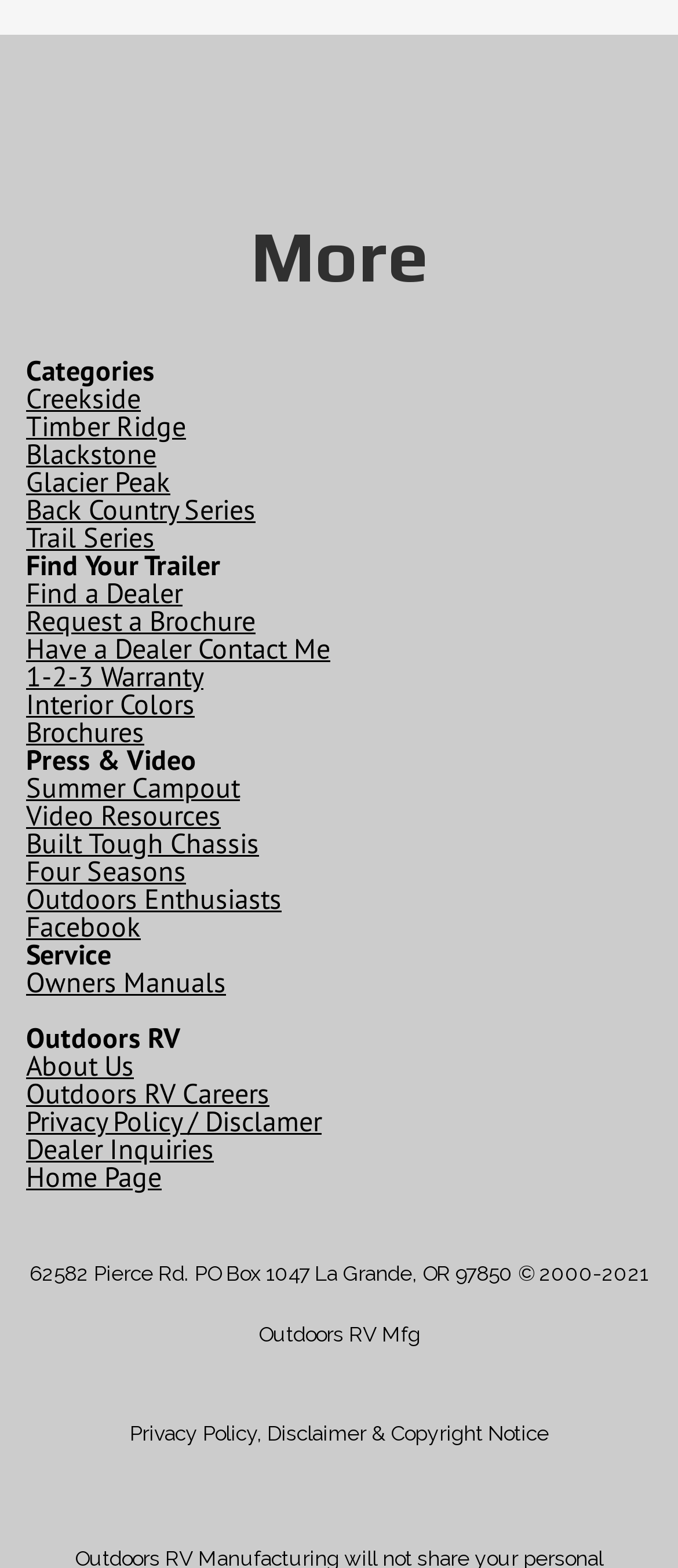Kindly determine the bounding box coordinates for the area that needs to be clicked to execute this instruction: "Watch Summer Campout video".

[0.038, 0.491, 0.354, 0.513]